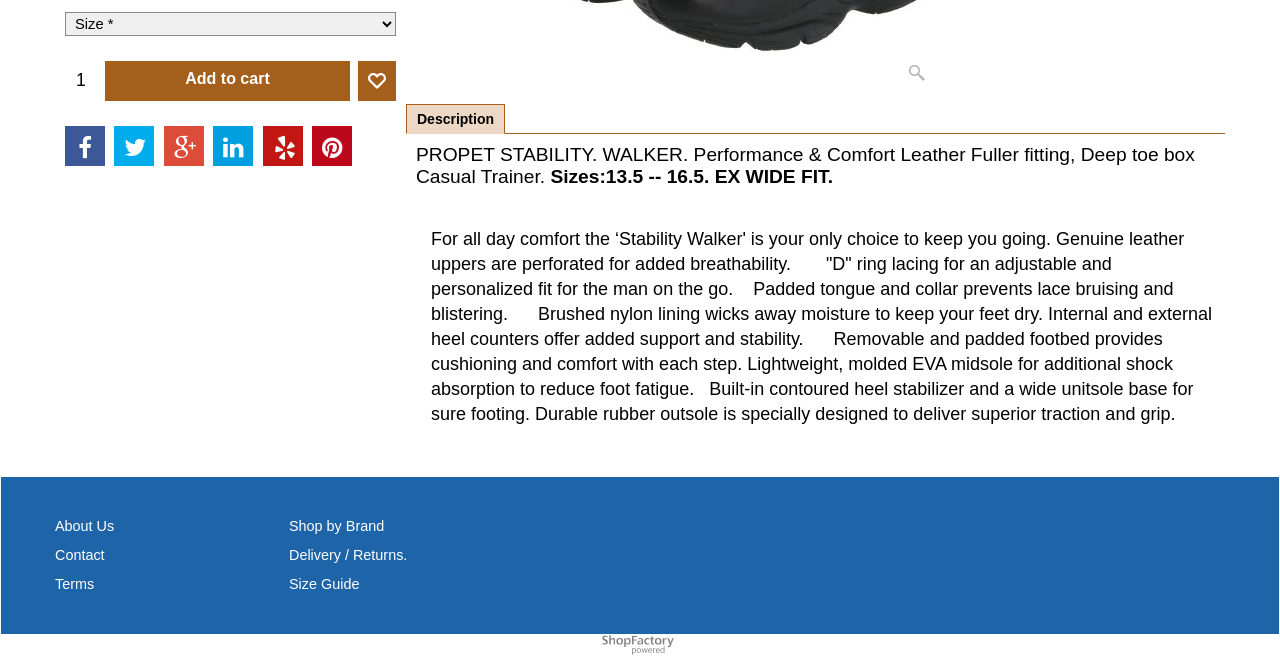Identify the bounding box for the described UI element: "About Us".

None